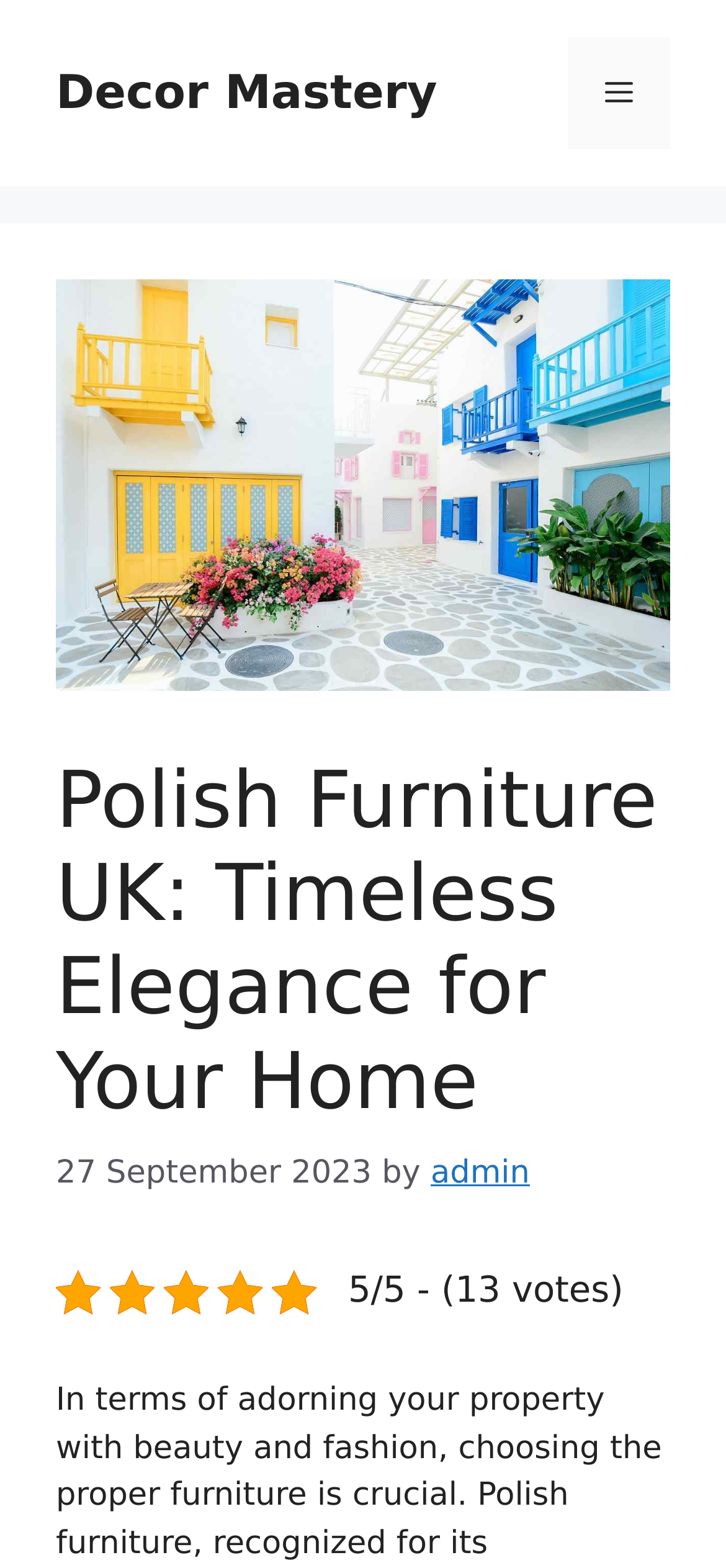What is the date of the content?
Using the visual information, respond with a single word or phrase.

27 September 2023